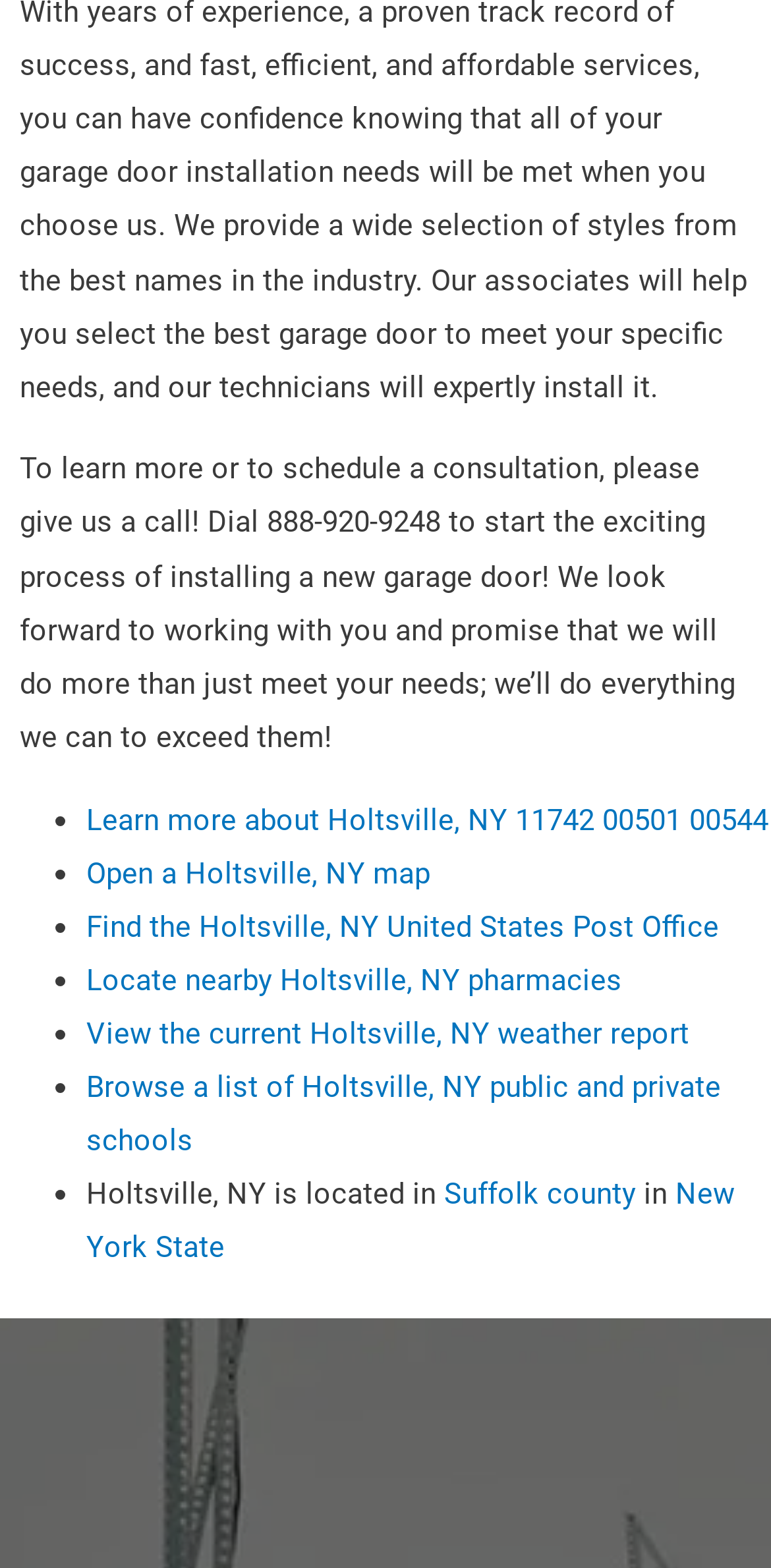Please identify the bounding box coordinates of the element's region that needs to be clicked to fulfill the following instruction: "Learn more about Holtsville, NY 11742 00501 00544". The bounding box coordinates should consist of four float numbers between 0 and 1, i.e., [left, top, right, bottom].

[0.112, 0.511, 0.997, 0.534]